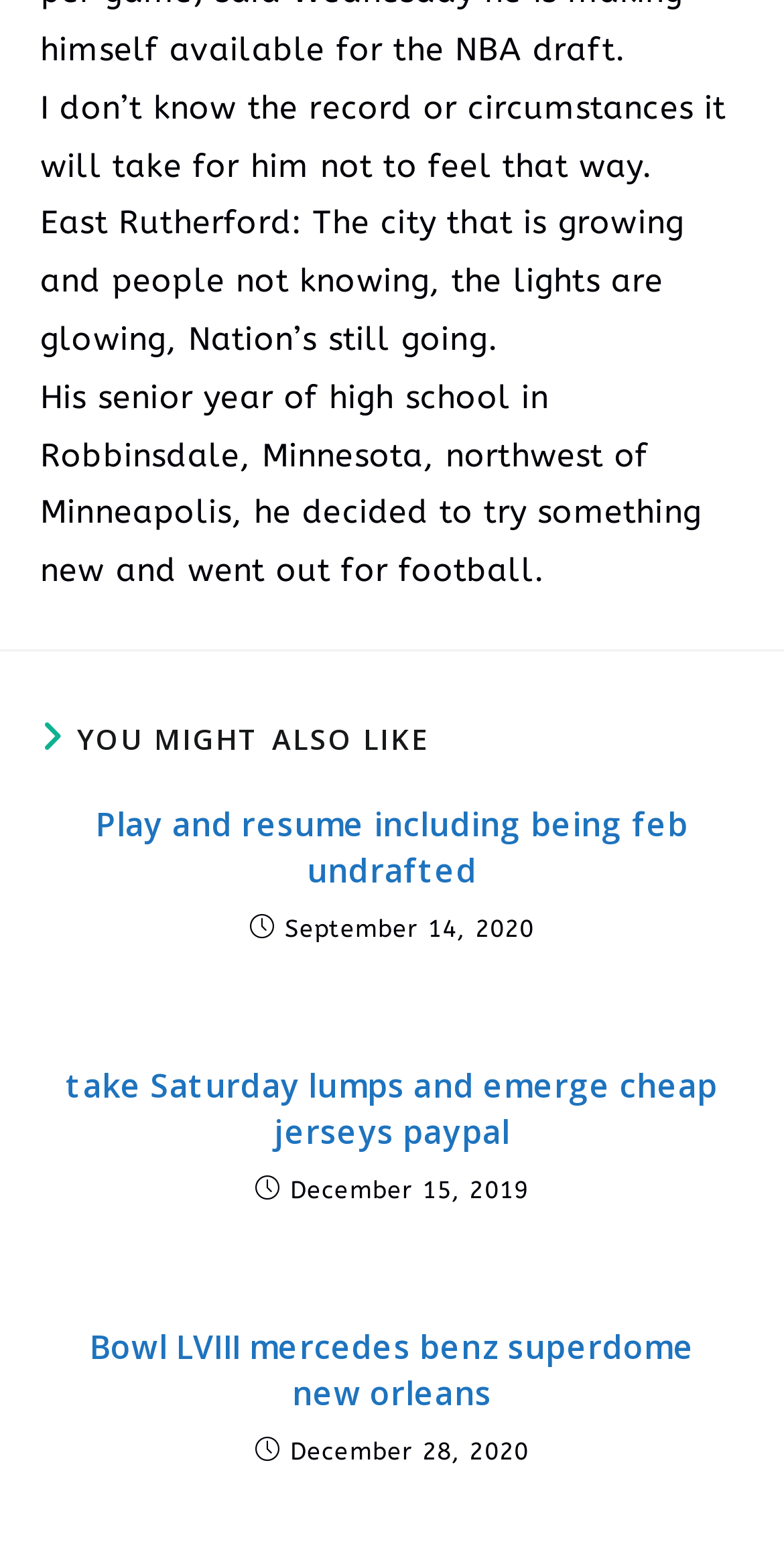What is the topic of the first article?
Examine the webpage screenshot and provide an in-depth answer to the question.

The first article is about football because it mentions 'his senior year of high school in Robbinsdale, Minnesota, northwest of Minneapolis, he decided to try something new and went out for football.'